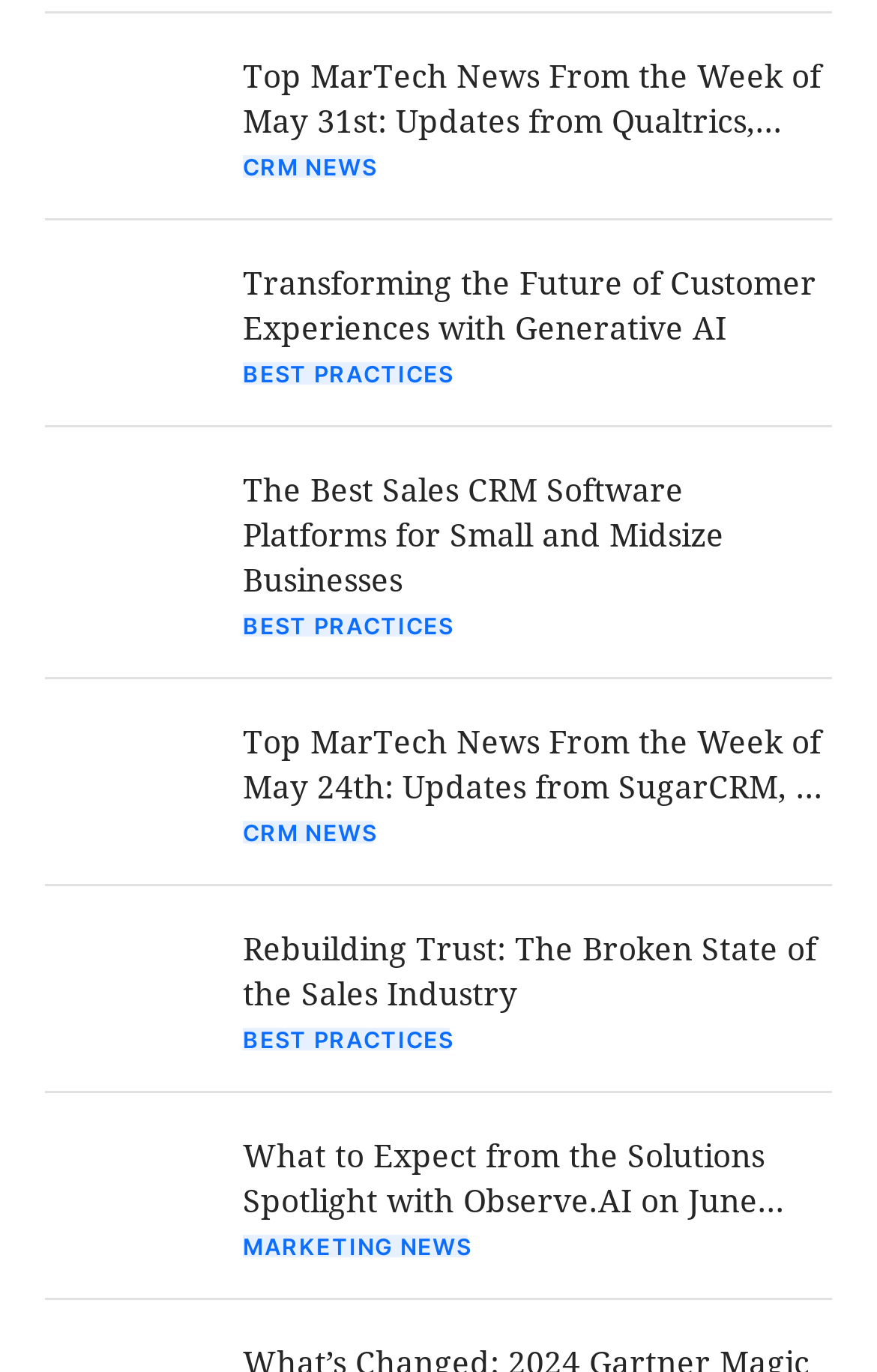How many news articles are on this page?
Analyze the image and provide a thorough answer to the question.

I counted the number of link elements with descriptive text, excluding the category links (e.g. 'CRM NEWS', 'BEST PRACTICES', etc.). There are 8 links with descriptive text, which I assume are news articles.